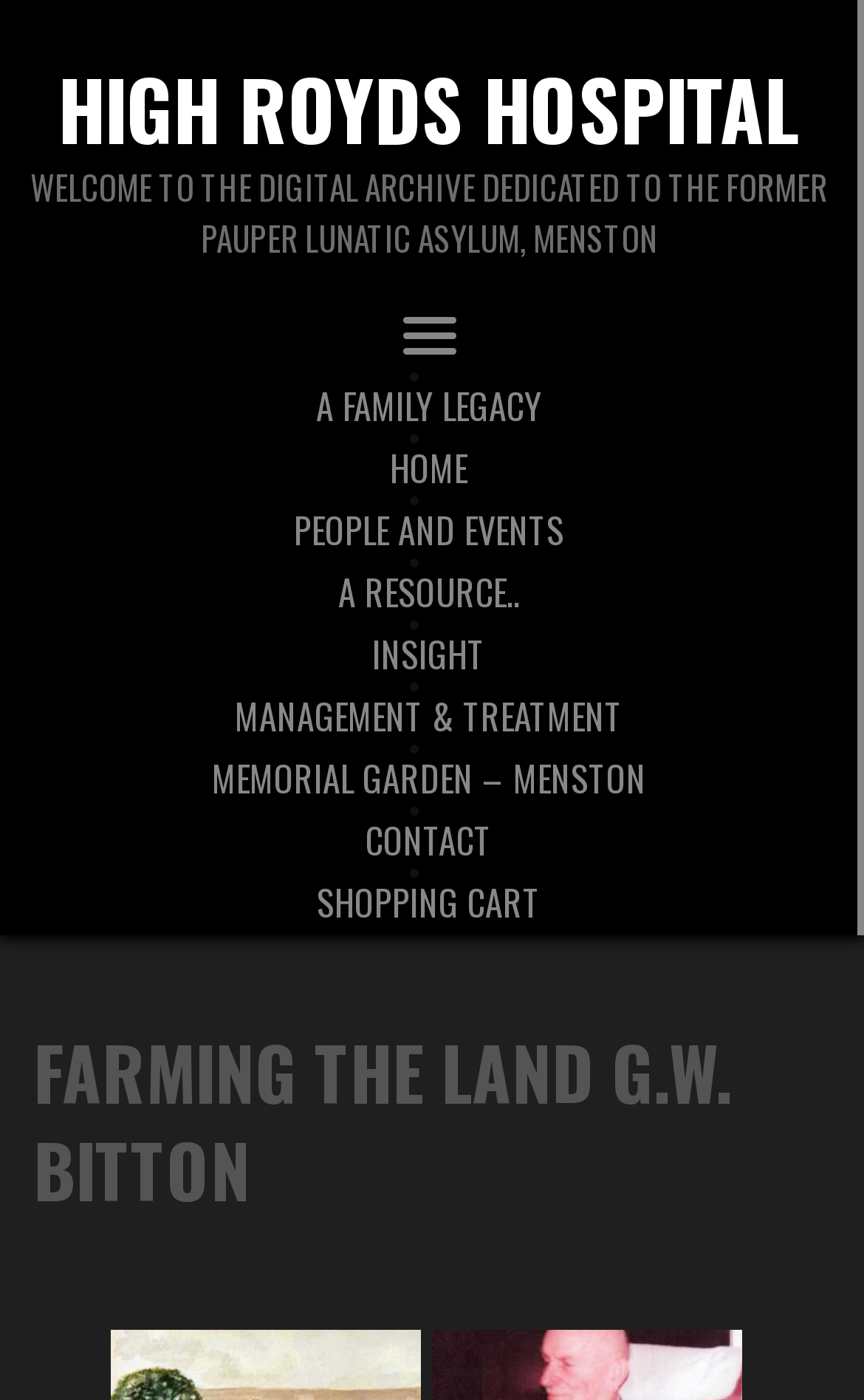Given the element description "Insight" in the screenshot, predict the bounding box coordinates of that UI element.

[0.201, 0.454, 0.791, 0.48]